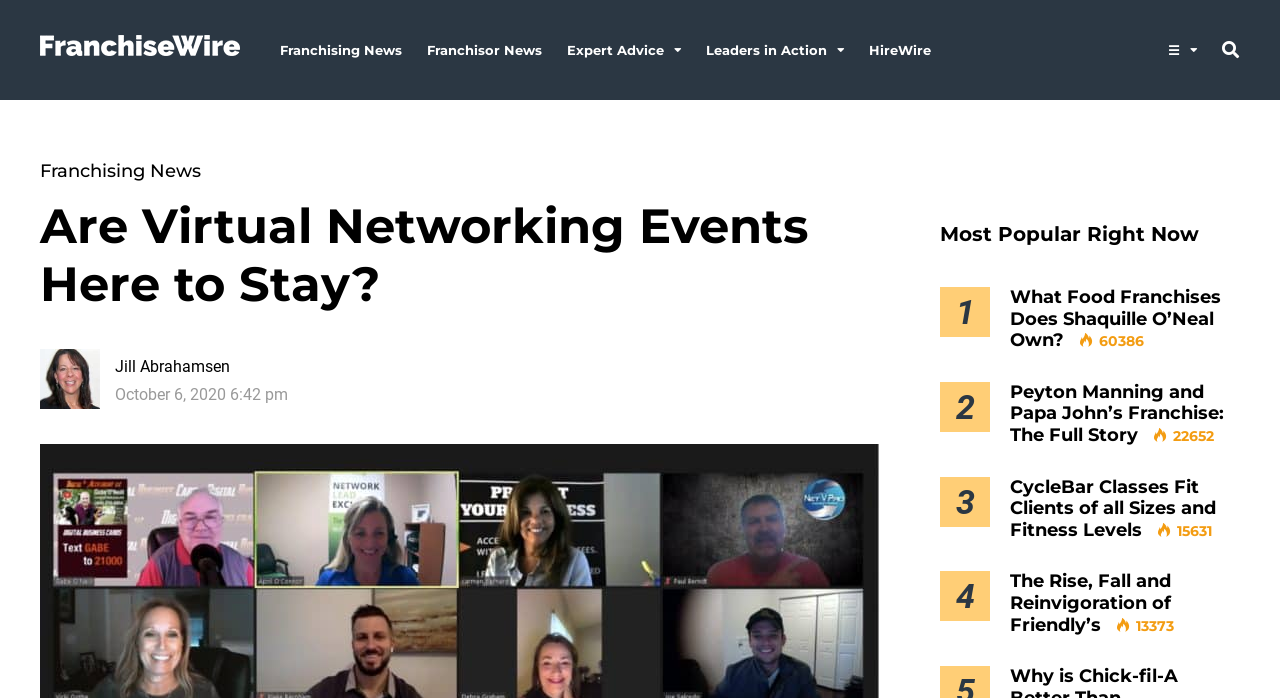Find the bounding box coordinates of the clickable area required to complete the following action: "Read the article 'Are Virtual Networking Events Here to Stay?'".

[0.031, 0.284, 0.688, 0.449]